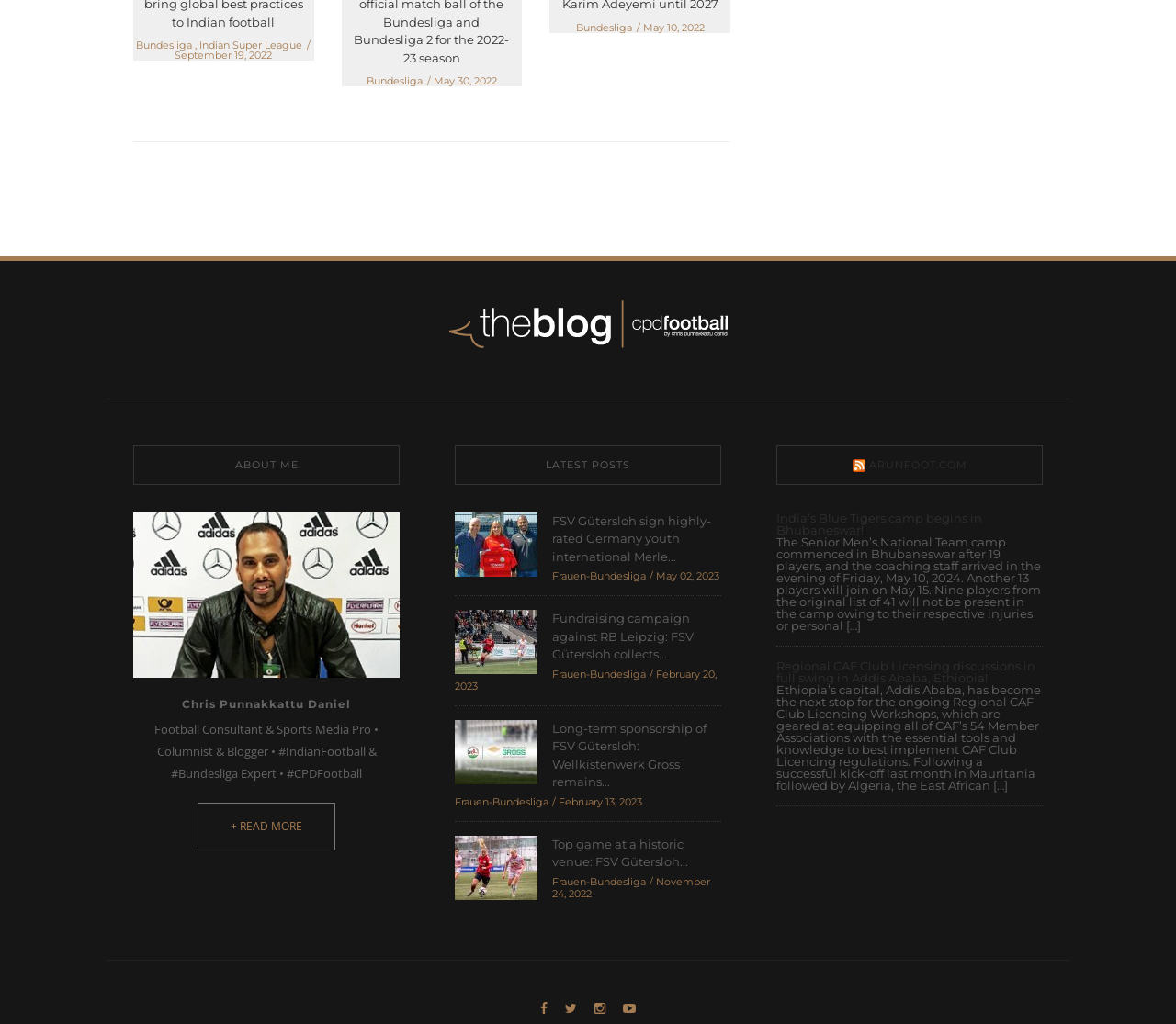What is the name of the league mentioned in the webpage?
Look at the screenshot and give a one-word or phrase answer.

Frauen-Bundesliga